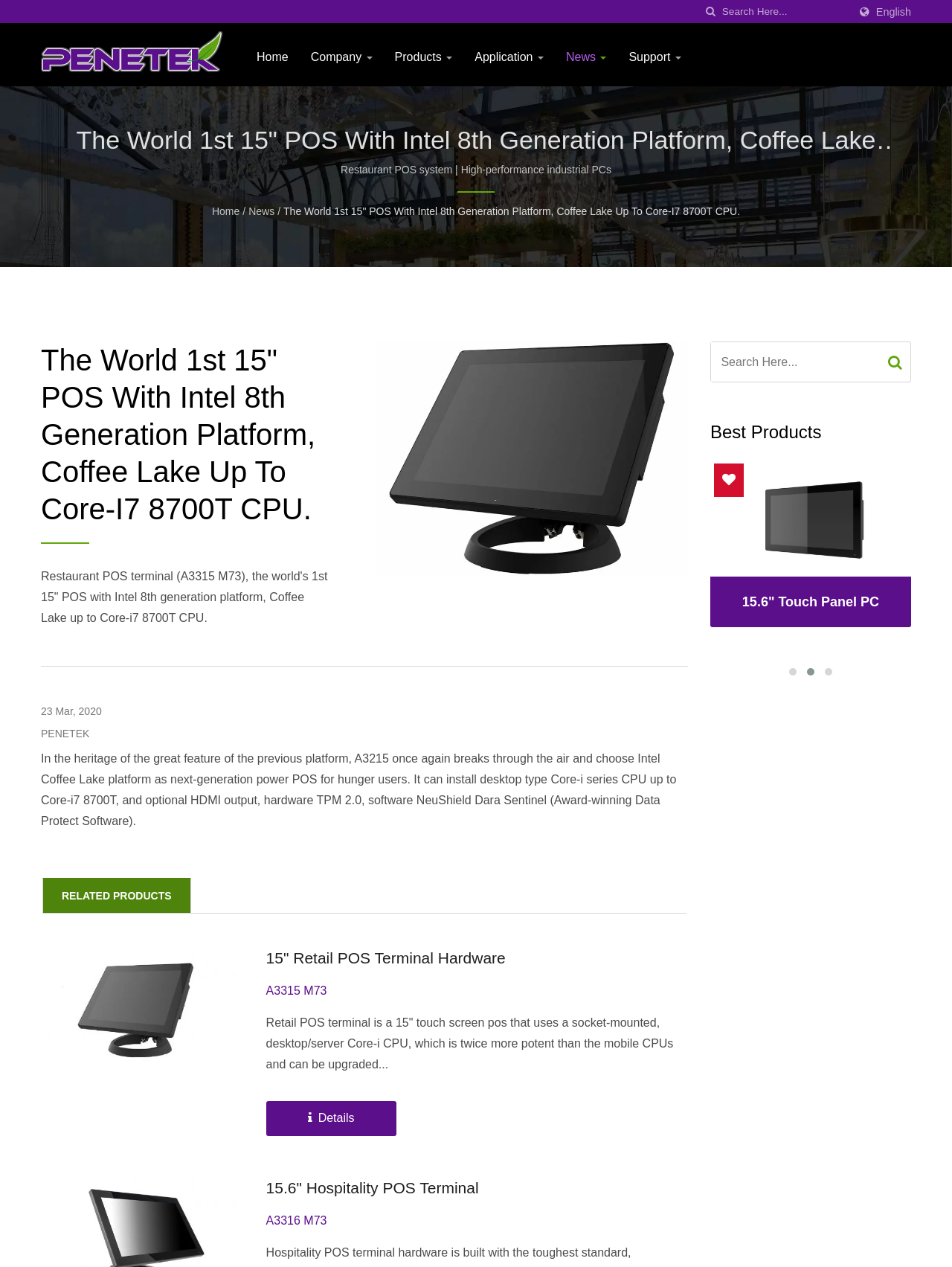Mark the bounding box of the element that matches the following description: "Home".

[0.258, 0.023, 0.315, 0.068]